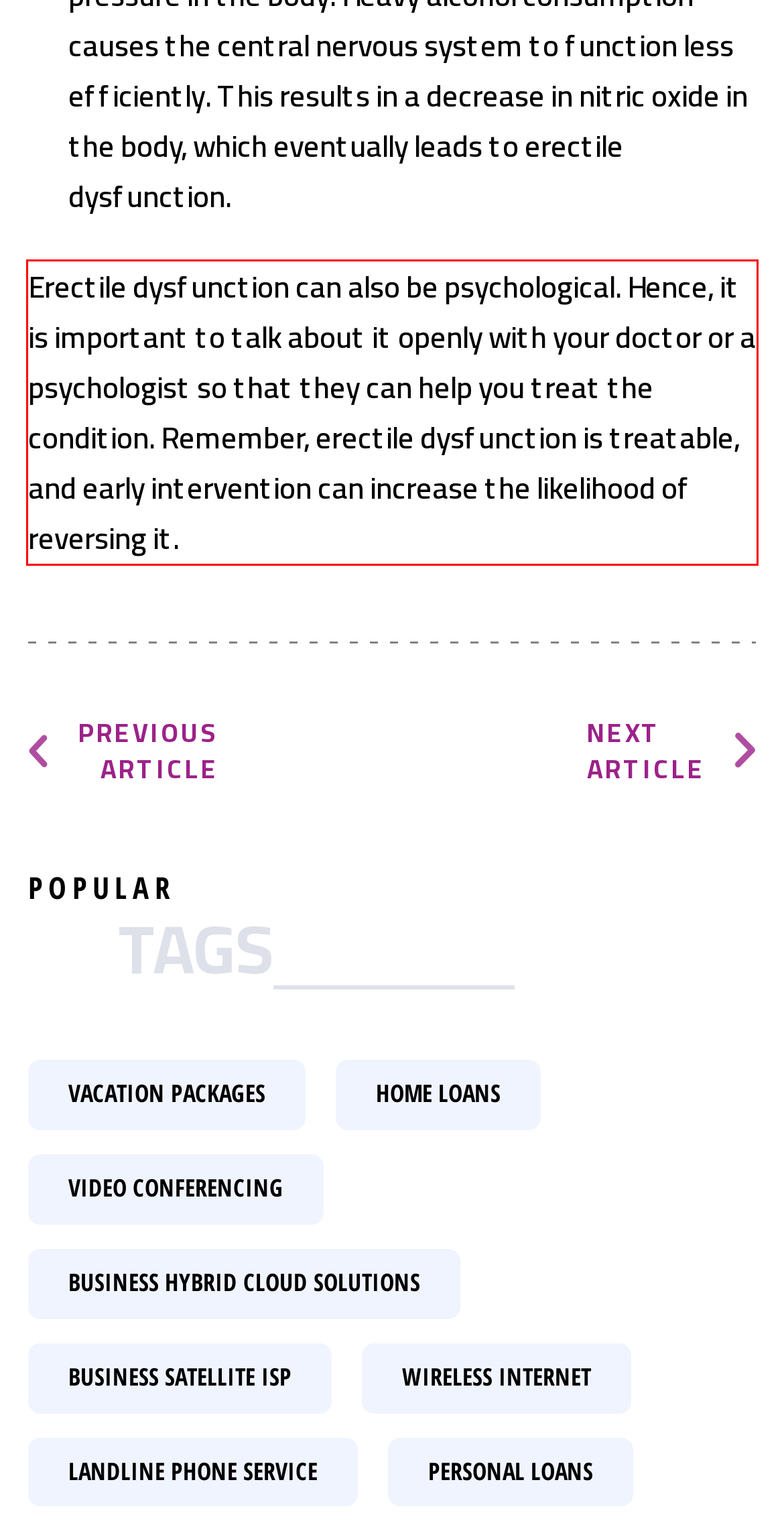Look at the screenshot of the webpage, locate the red rectangle bounding box, and generate the text content that it contains.

Erectile dysfunction can also be psychological. Hence, it is important to talk about it openly with your doctor or a psychologist so that they can help you treat the condition. Remember, erectile dysfunction is treatable, and early intervention can increase the likelihood of reversing it.